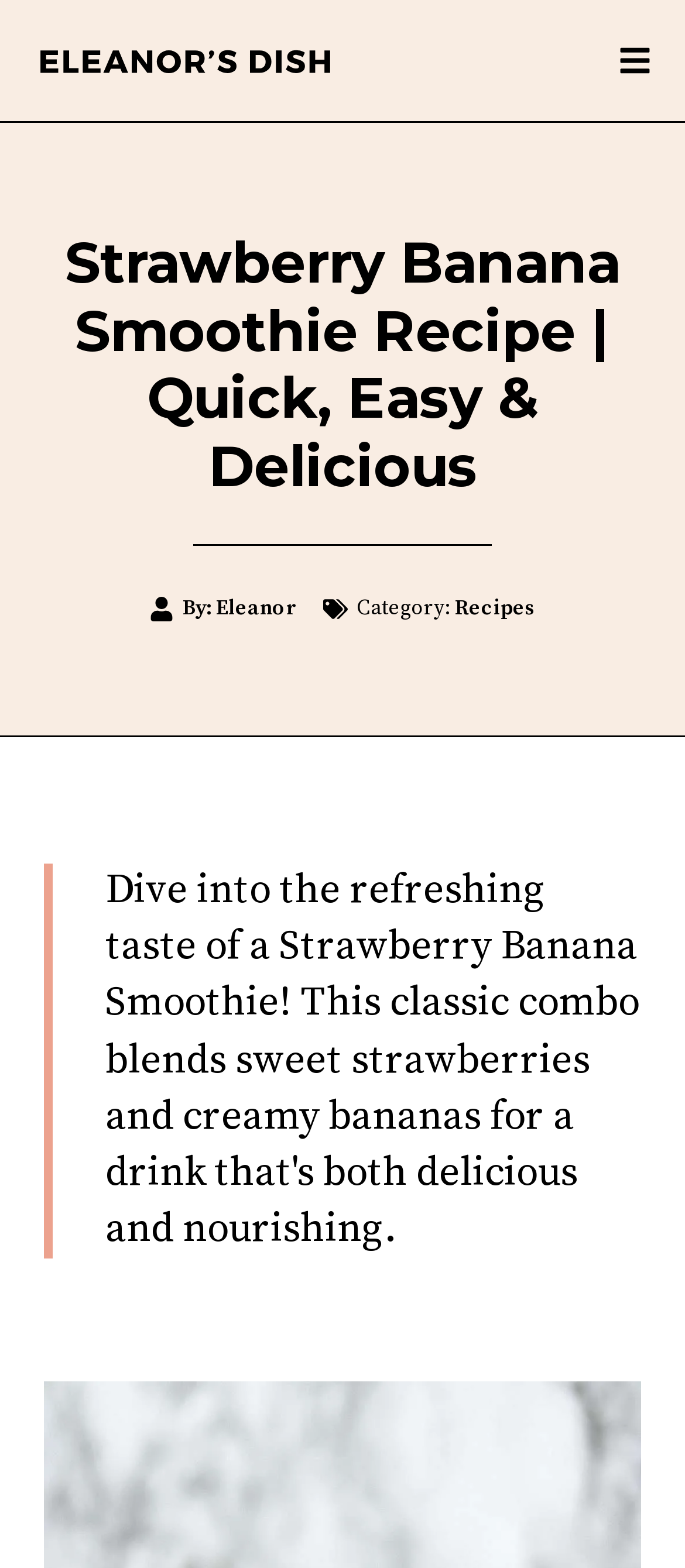What is the name of the logo in the top left corner?
Based on the image, respond with a single word or phrase.

Eleanor's Dish Logo